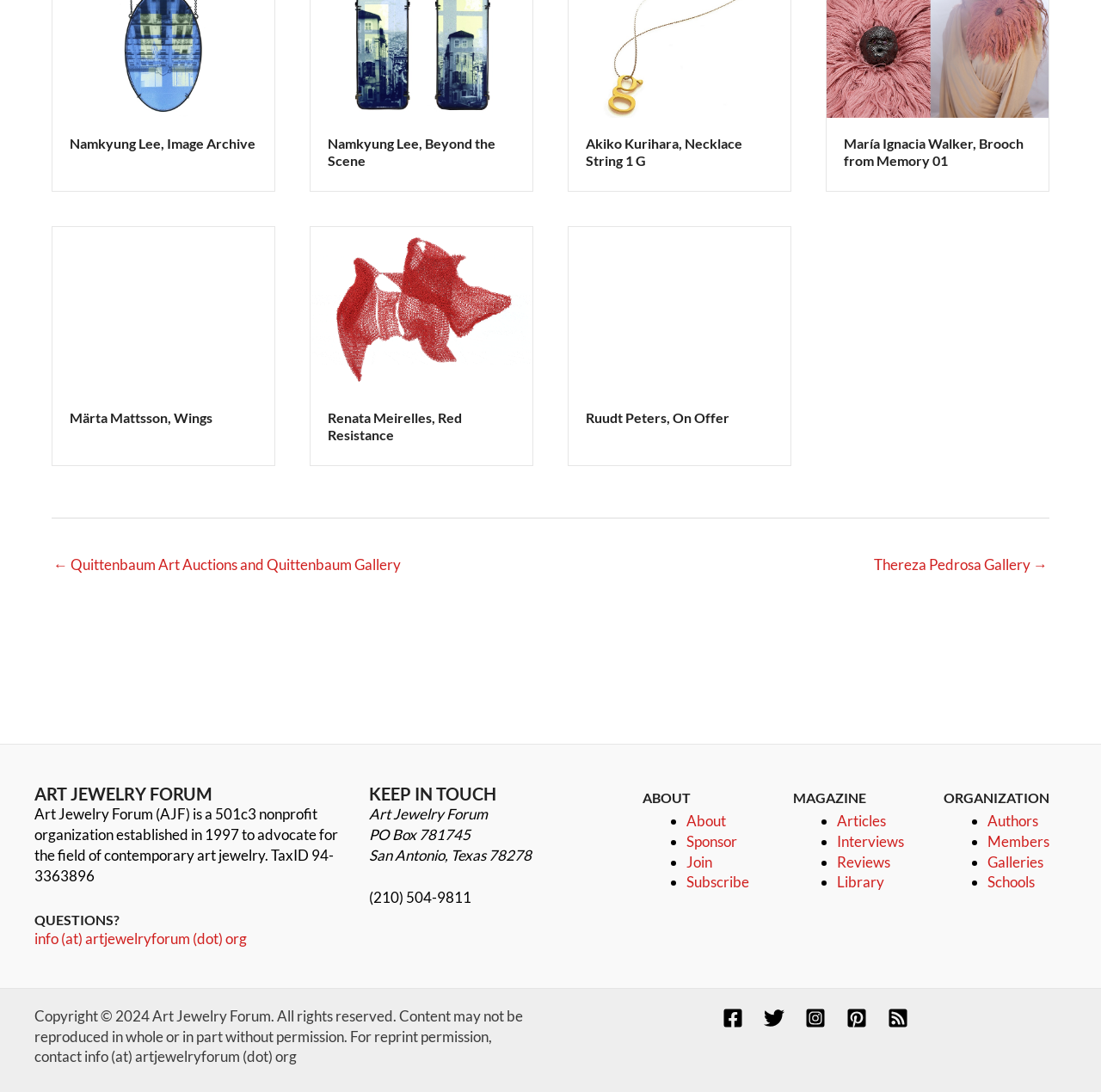How many social media links are present in the footer?
Please interpret the details in the image and answer the question thoroughly.

In the footer section of the webpage, there are five social media links present, which are Facebook, Twitter, Instagram, Pinterest, and RSS. These links are represented by their respective icons.